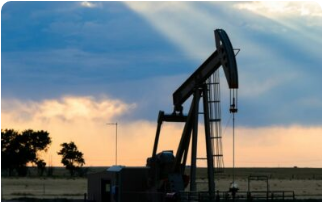What is the context of recent discussions mentioned in the caption?
Answer with a single word or phrase, using the screenshot for reference.

future prospects of the industry